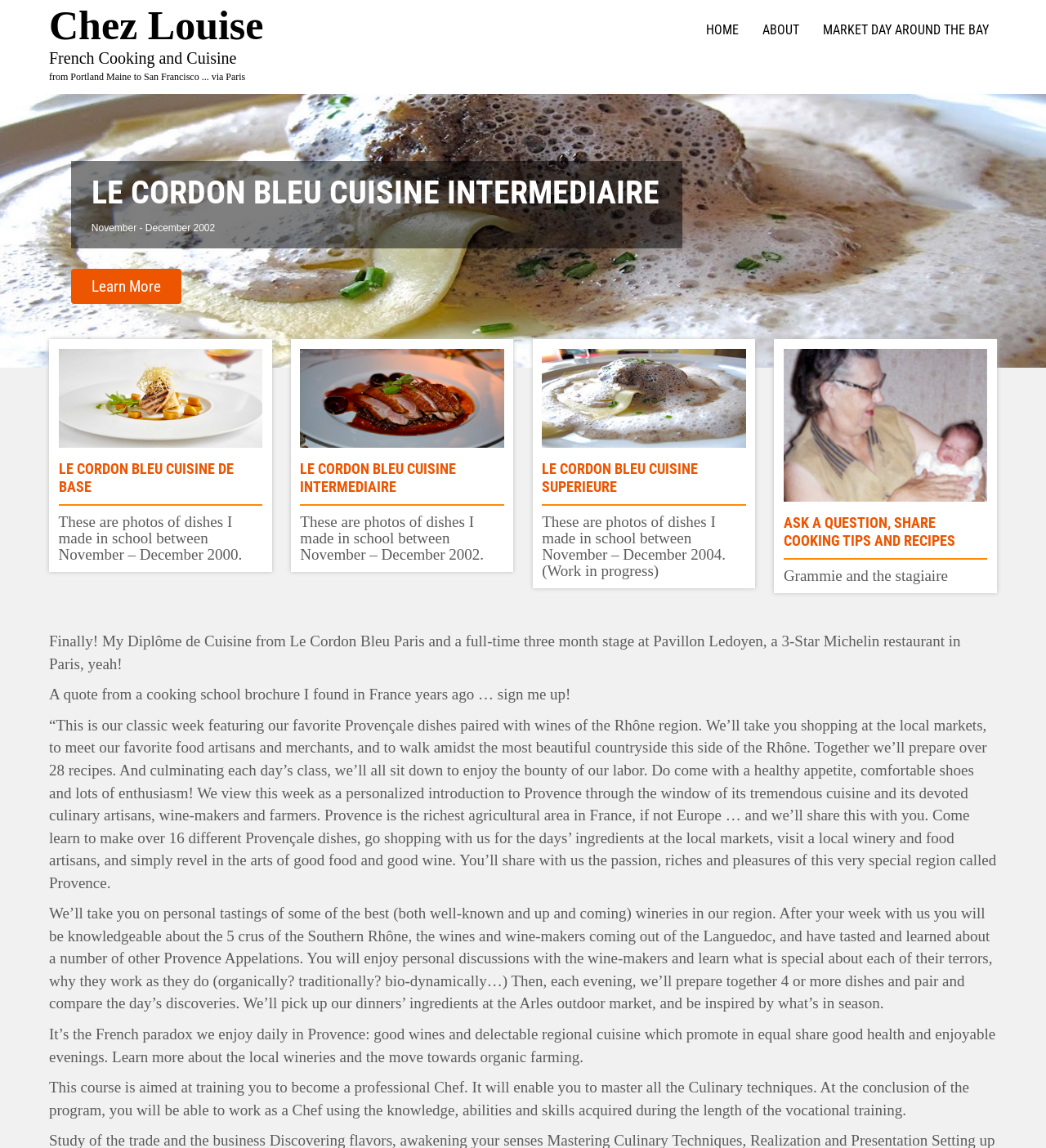Provide the bounding box coordinates of the HTML element this sentence describes: "About".

[0.717, 0.019, 0.772, 0.045]